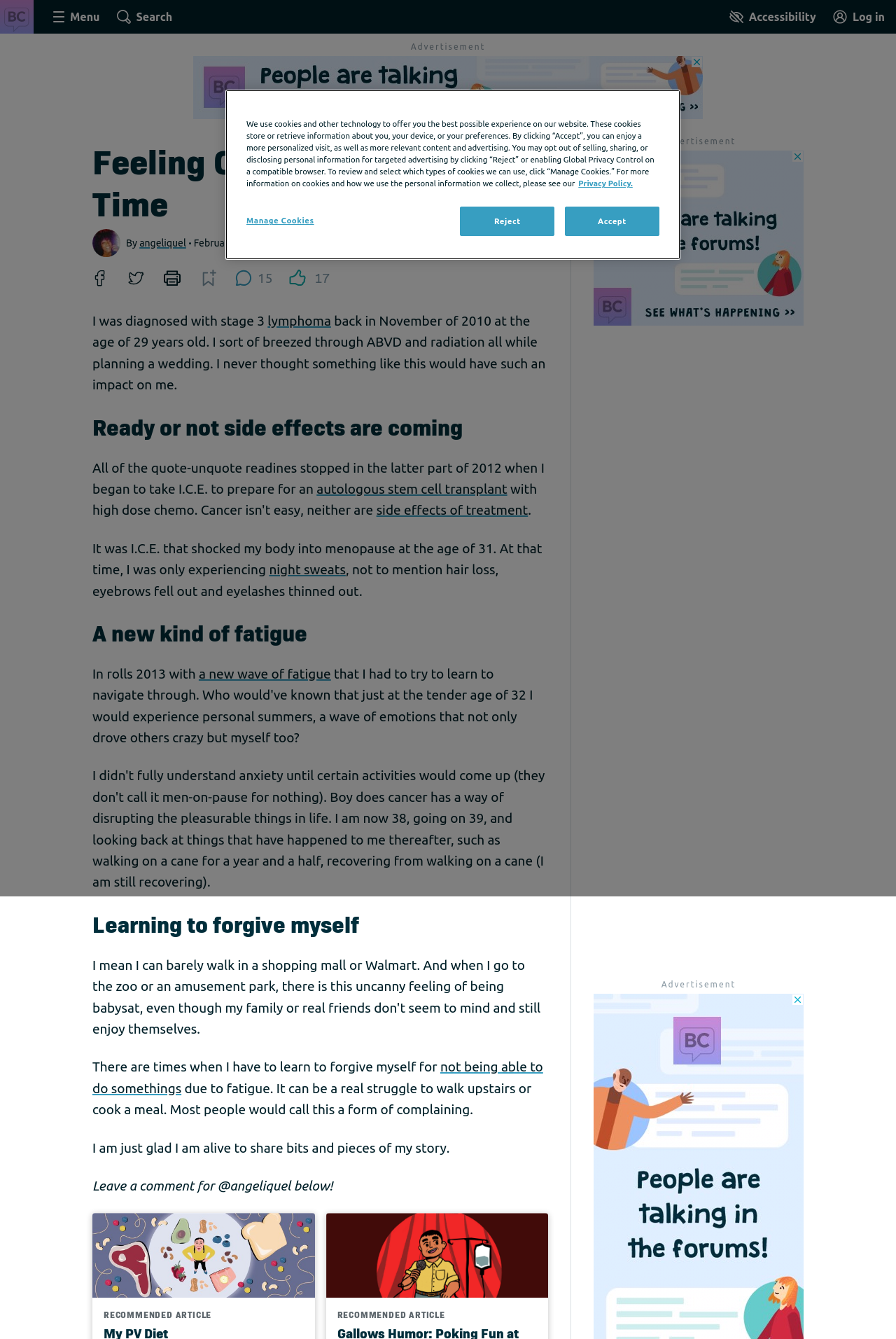Identify the bounding box coordinates of the clickable region required to complete the instruction: "Click the comment 15 link". The coordinates should be given as four float numbers within the range of 0 and 1, i.e., [left, top, right, bottom].

[0.256, 0.196, 0.31, 0.219]